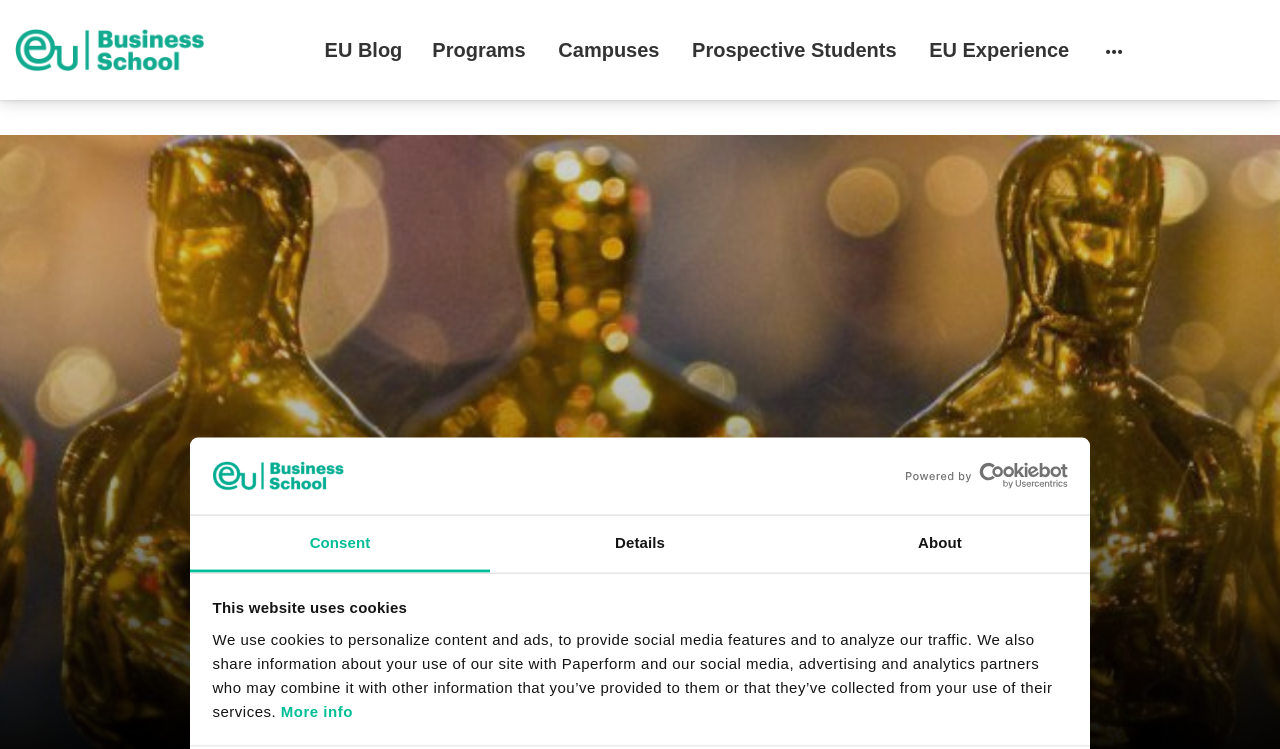Identify the bounding box coordinates of the clickable region required to complete the instruction: "view CAREERS". The coordinates should be given as four float numbers within the range of 0 and 1, i.e., [left, top, right, bottom].

[0.497, 0.72, 0.562, 0.753]